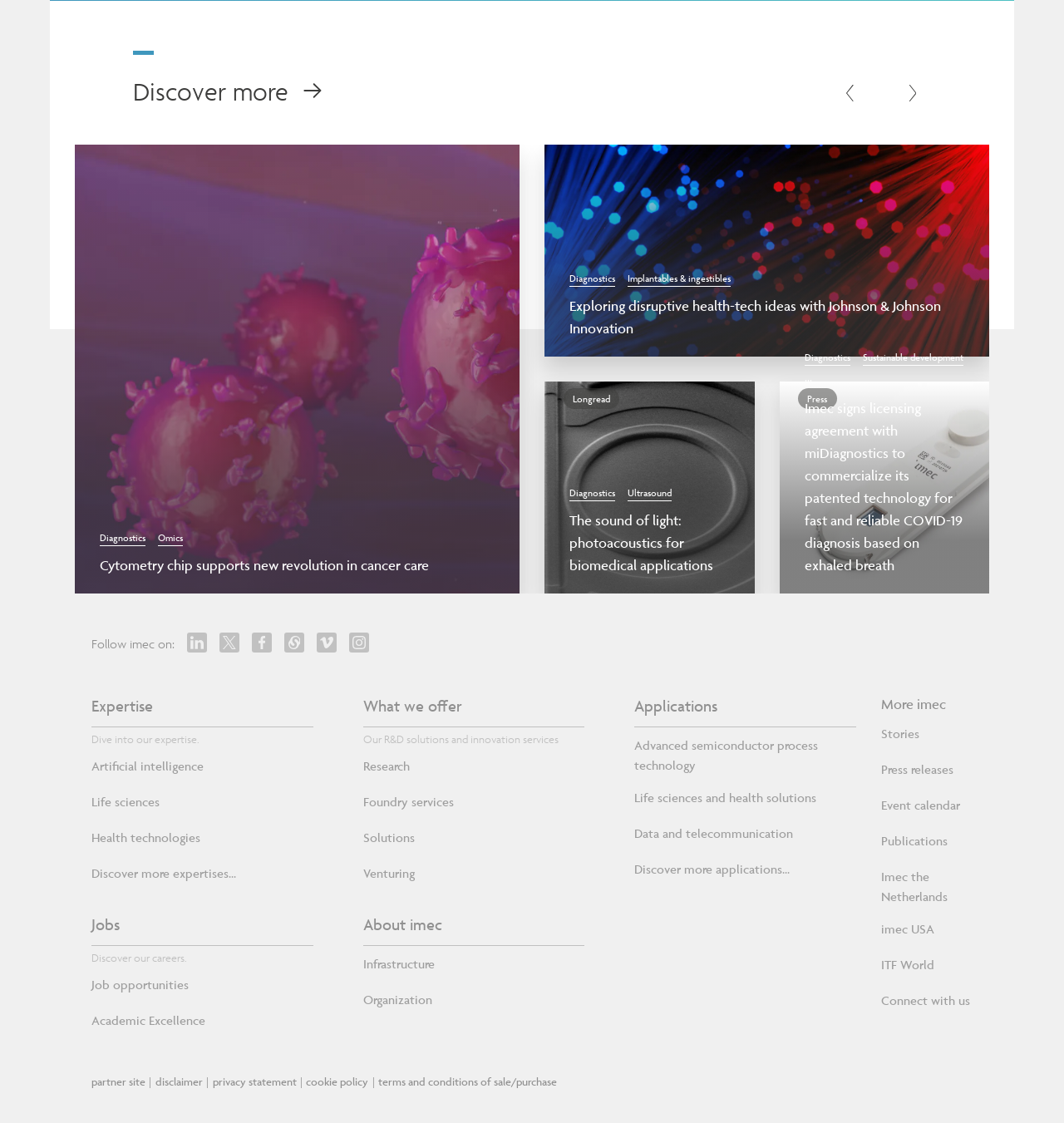Locate the bounding box coordinates of the area where you should click to accomplish the instruction: "Read about 'Cytometry chip supports new revolution in cancer care'".

[0.094, 0.494, 0.465, 0.514]